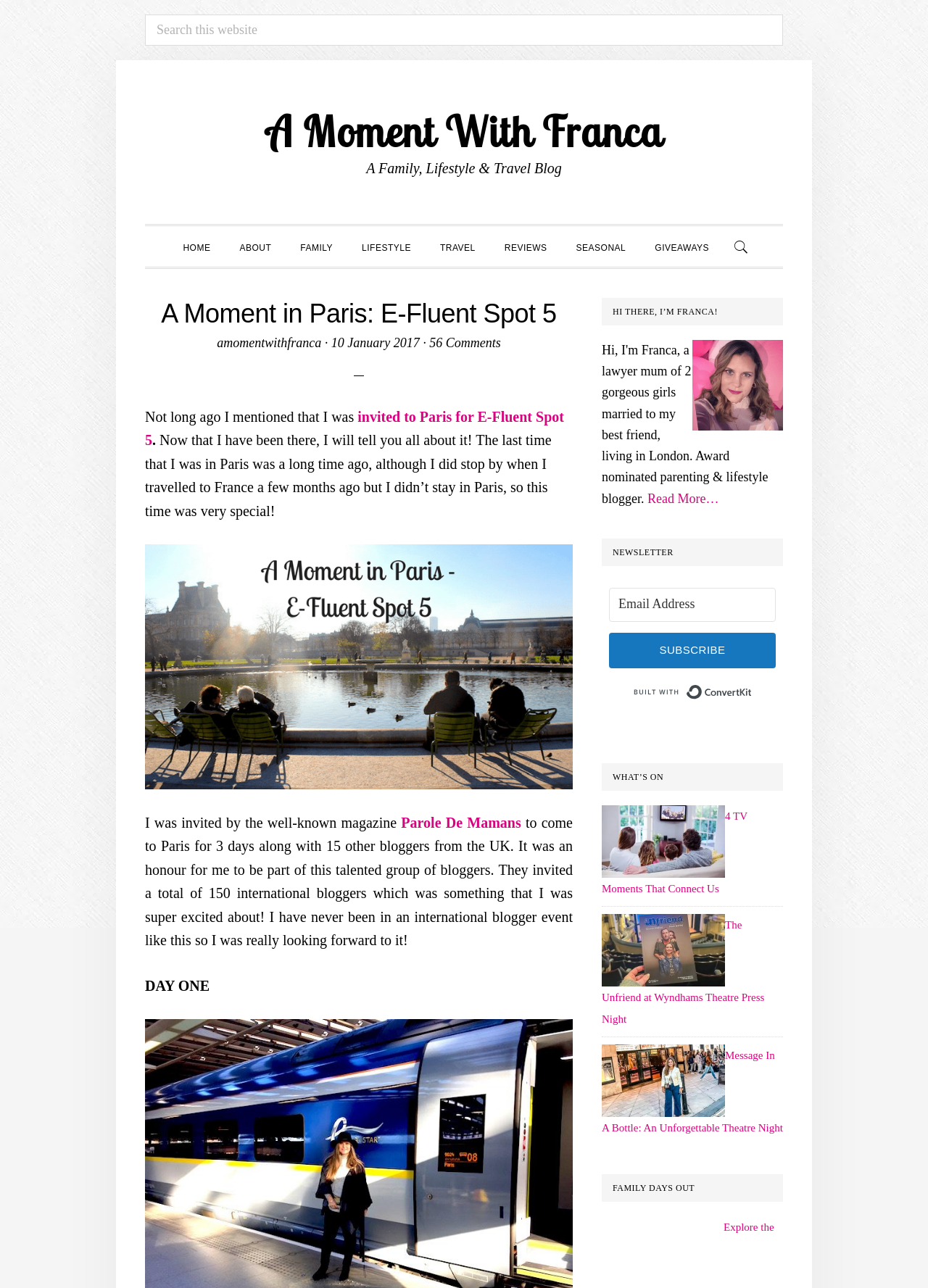Determine the bounding box coordinates of the region to click in order to accomplish the following instruction: "View FAMILY DAYS OUT". Provide the coordinates as four float numbers between 0 and 1, specifically [left, top, right, bottom].

[0.648, 0.912, 0.844, 0.933]